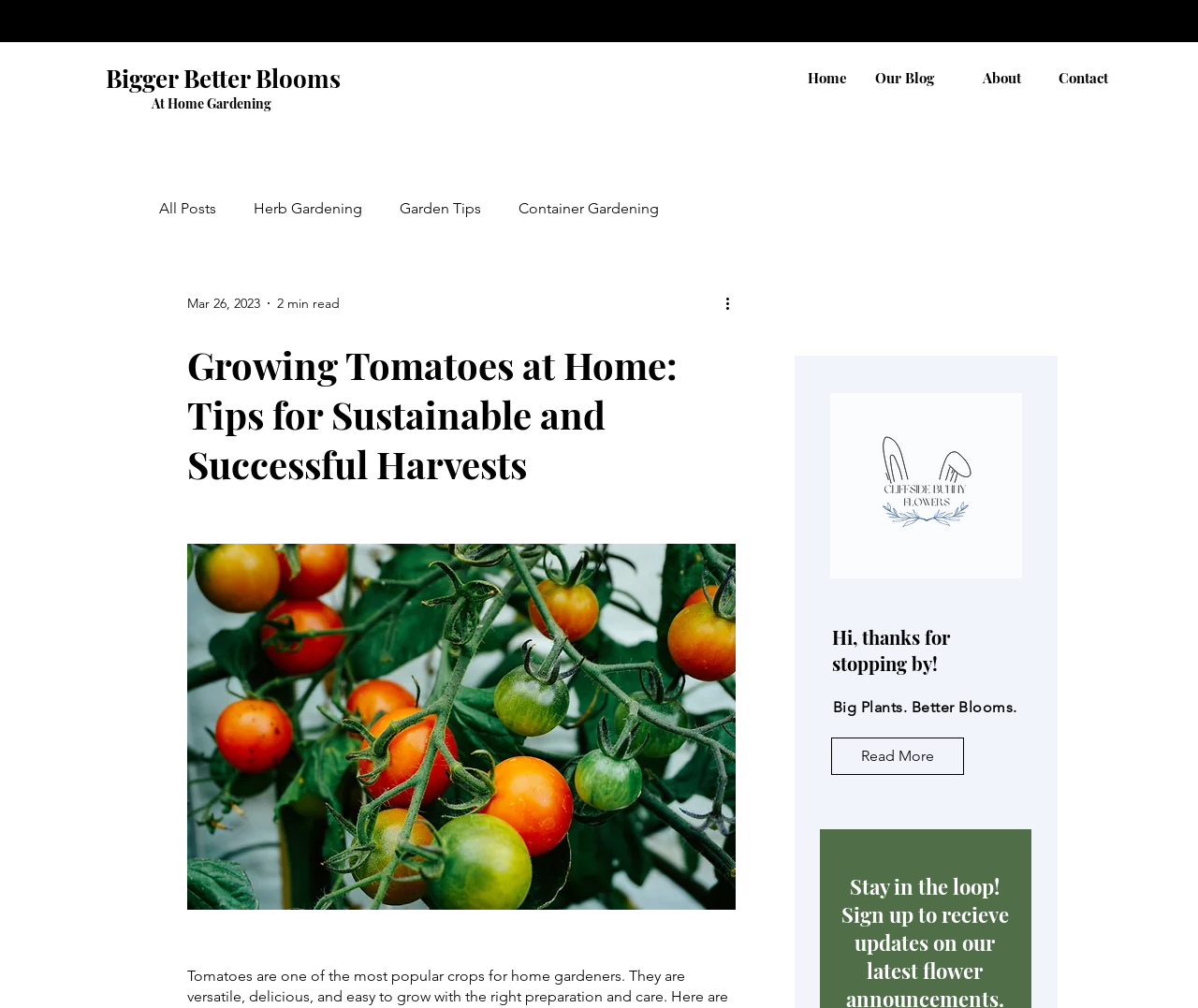What is the date of the article?
Please provide a single word or phrase as your answer based on the image.

Mar 26, 2023